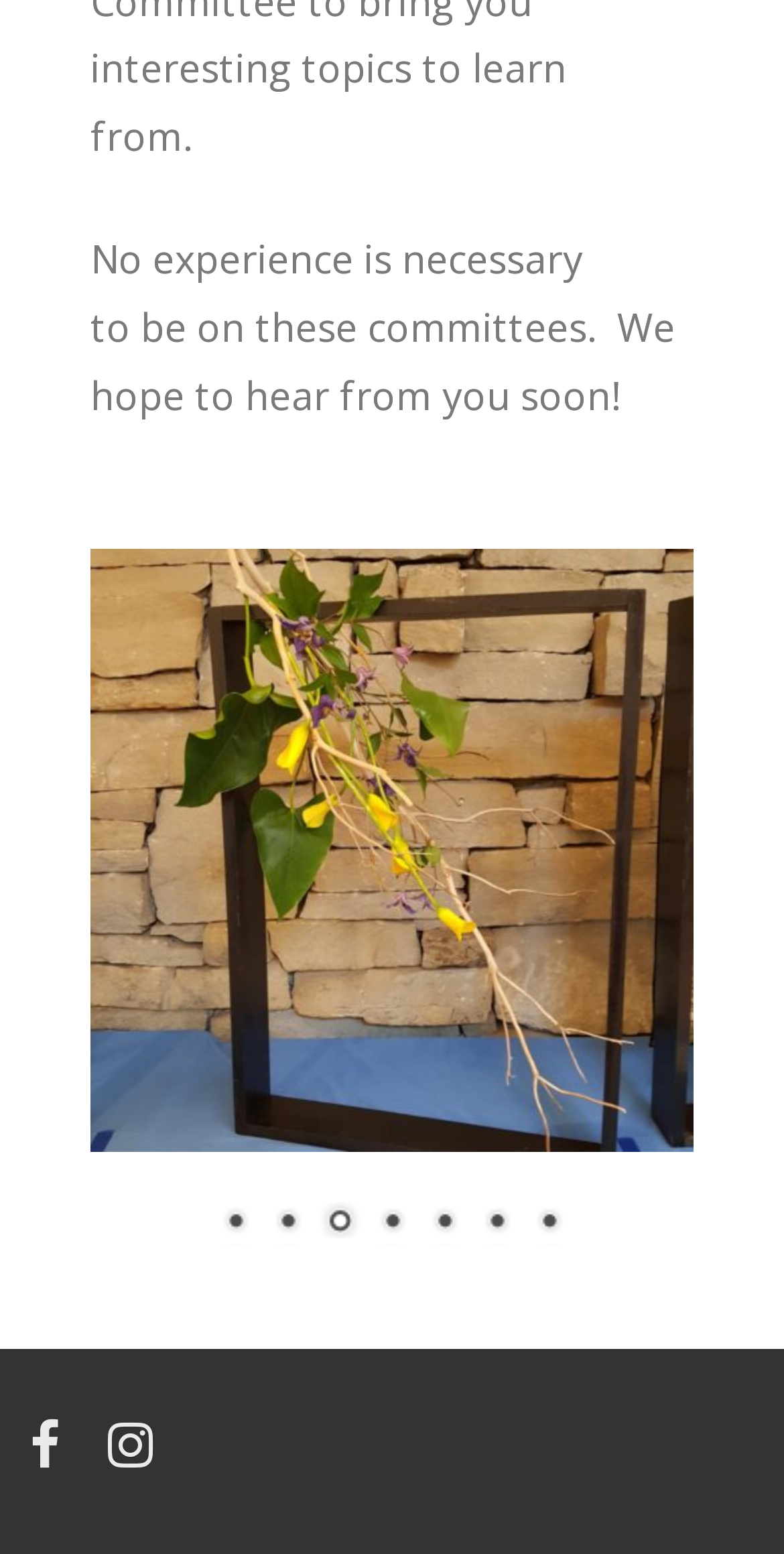Determine the bounding box coordinates of the element that should be clicked to execute the following command: "visit facebook".

[0.038, 0.929, 0.099, 0.949]